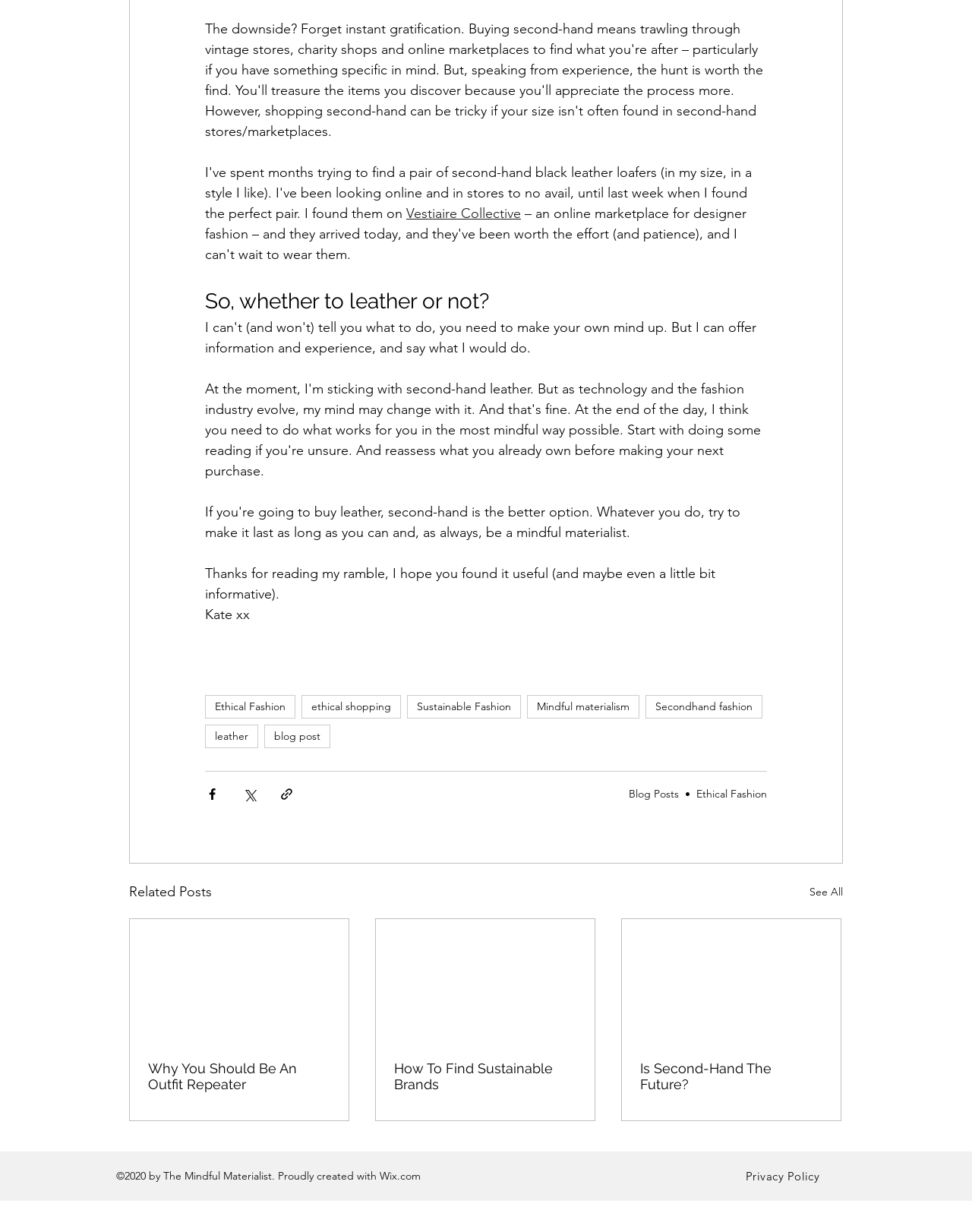What is the category of the related posts?
Please provide a single word or phrase as your answer based on the screenshot.

Ethical Fashion